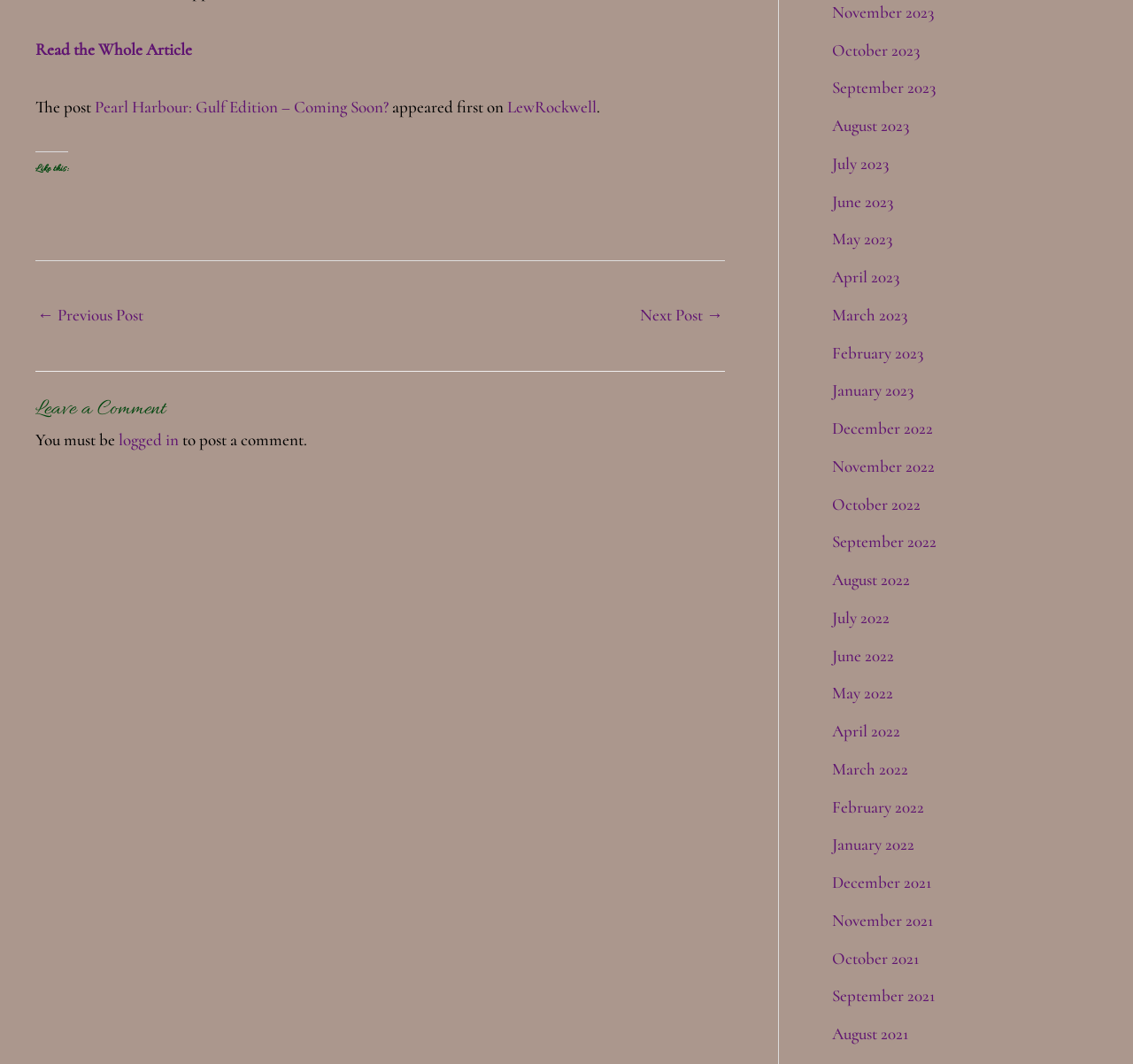Respond to the following question with a brief word or phrase:
What is the purpose of the iframe?

Like or Reblog